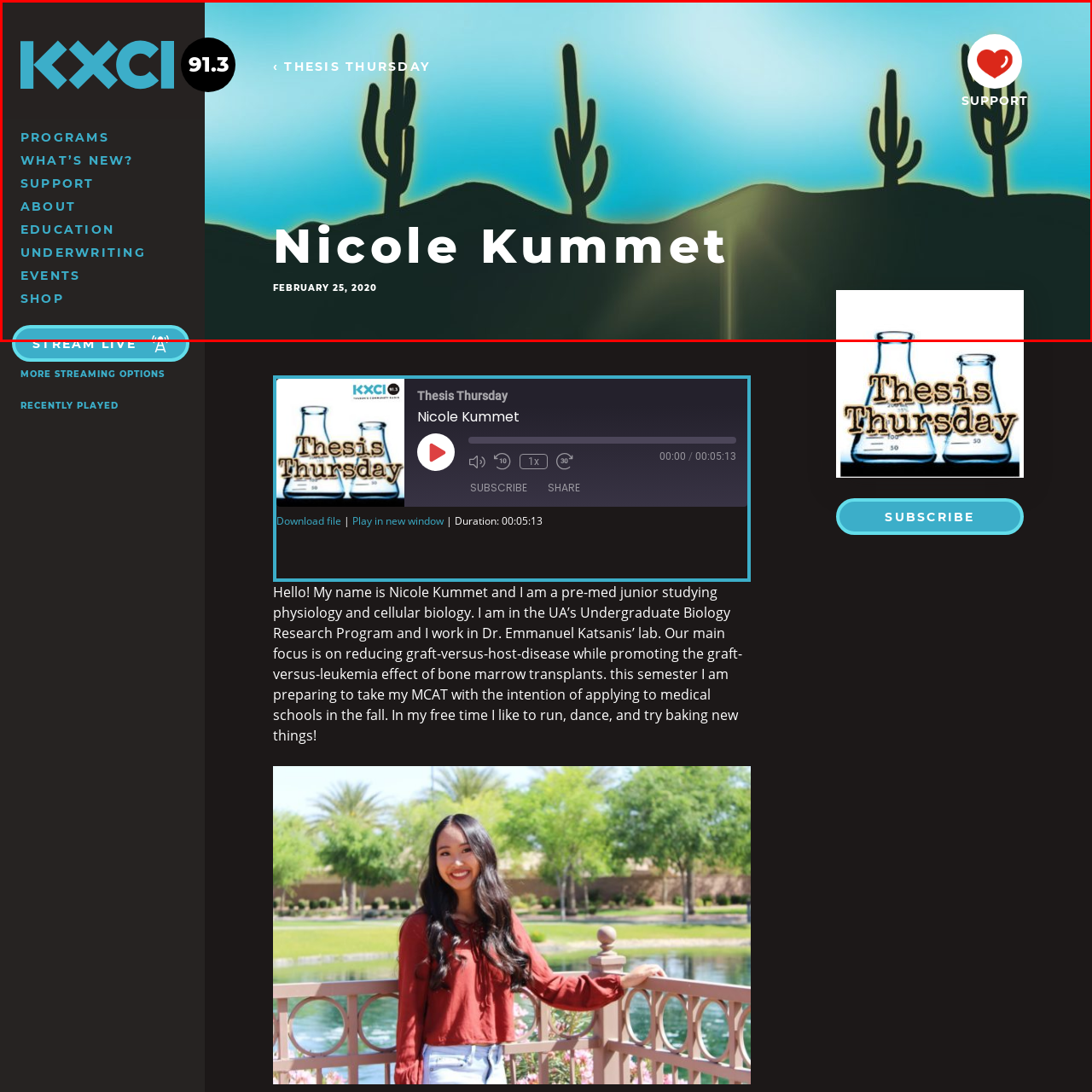Thoroughly describe the contents of the image enclosed in the red rectangle.

This image features a visually striking promotional banner for "Thesis Thursday" on KXCI, showcasing Nicole Kummet as the highlighted guest. The background features a serene desert landscape with stylized silhouettes of cacti against a gradient blue sky, exuding a tranquil and artistic vibe. Prominent text displays "Nicole Kummet" in bold, inviting typography, alongside the date "February 25, 2020," indicating the episode's release. To the top left, the KXCI logo is visible, along with the station's frequency "91.3," establishing the context as a broadcasting platform. An interactive "Support" button is located at the top right, encouraging audience engagement. Overall, this banner encapsulates the essence of the program, blending artistic elements with informative details about the featured guest.